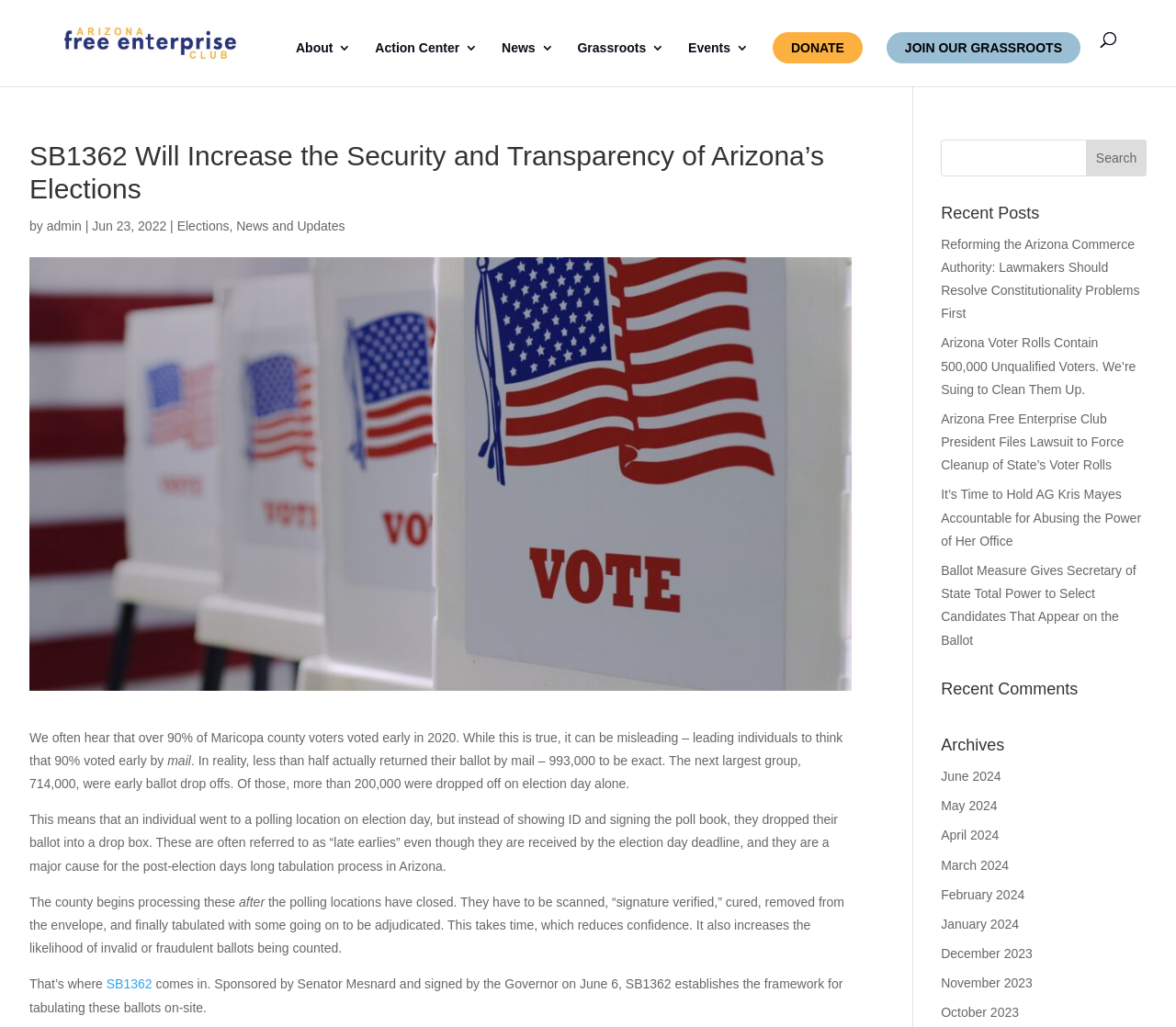Please identify the coordinates of the bounding box for the clickable region that will accomplish this instruction: "Click the 'DONATE' button".

[0.657, 0.031, 0.734, 0.062]